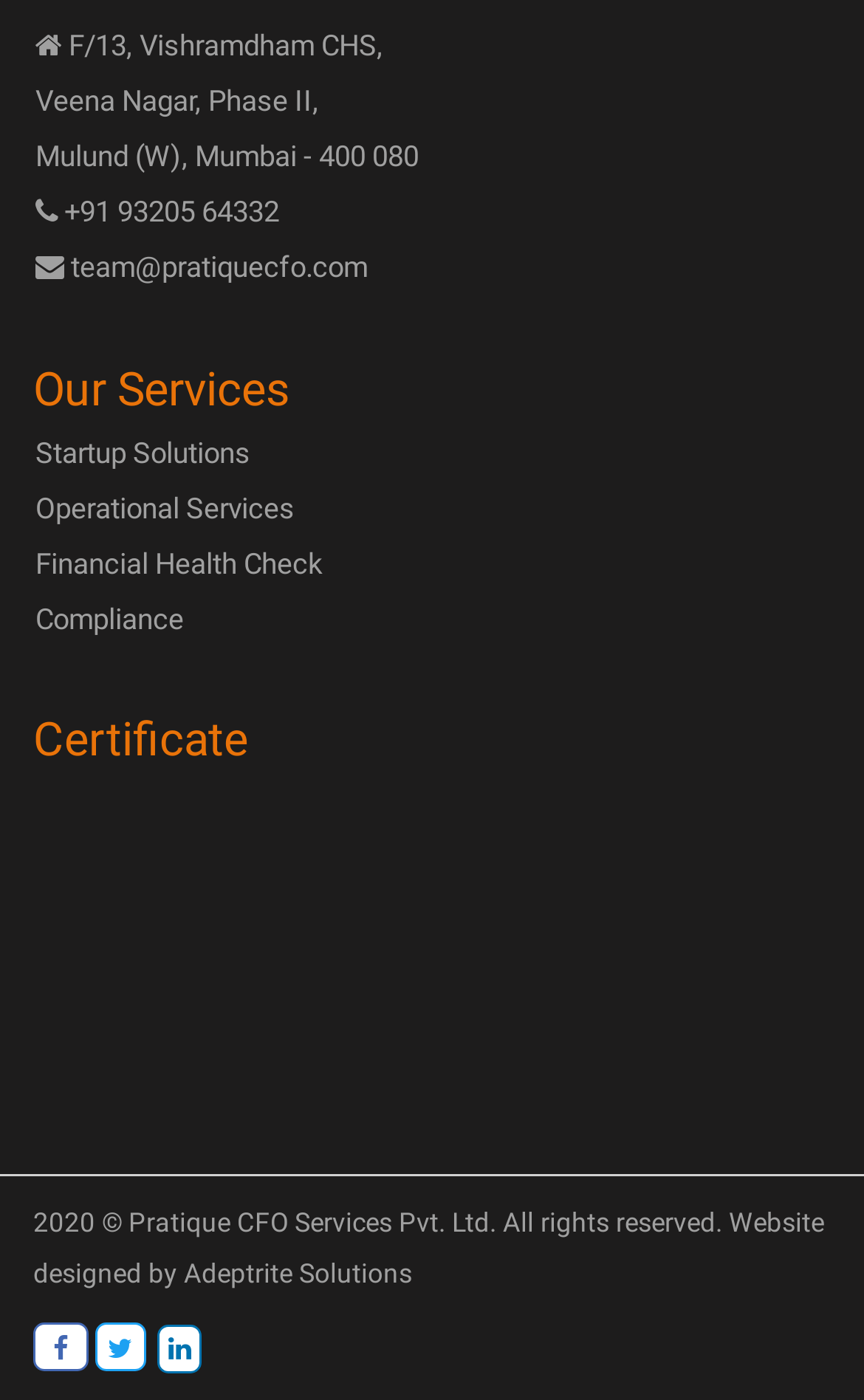Provide the bounding box coordinates for the area that should be clicked to complete the instruction: "Follow on Facebook".

[0.038, 0.945, 0.1, 0.983]